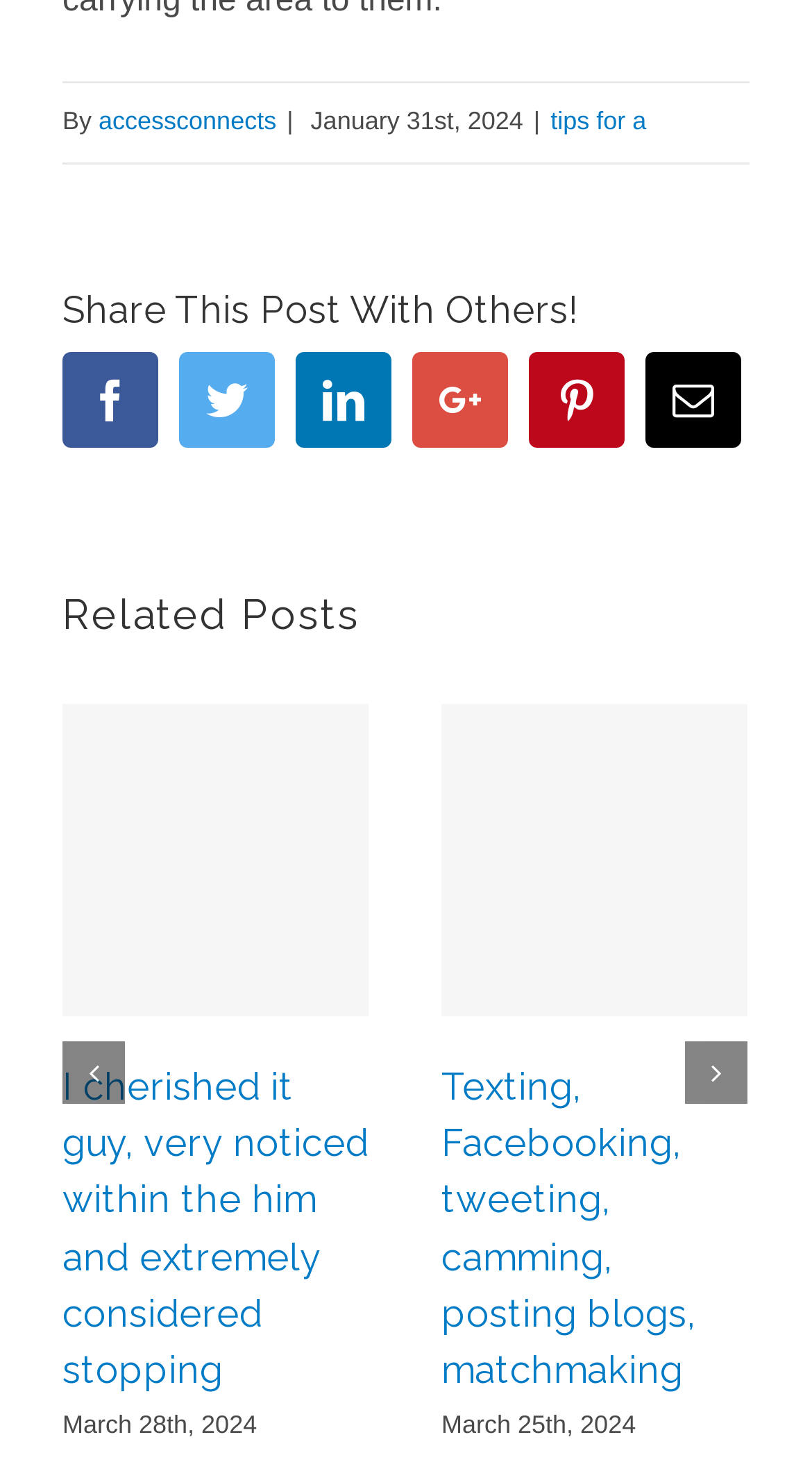What is the date of the latest related post?
Examine the screenshot and reply with a single word or phrase.

March 28th, 2024